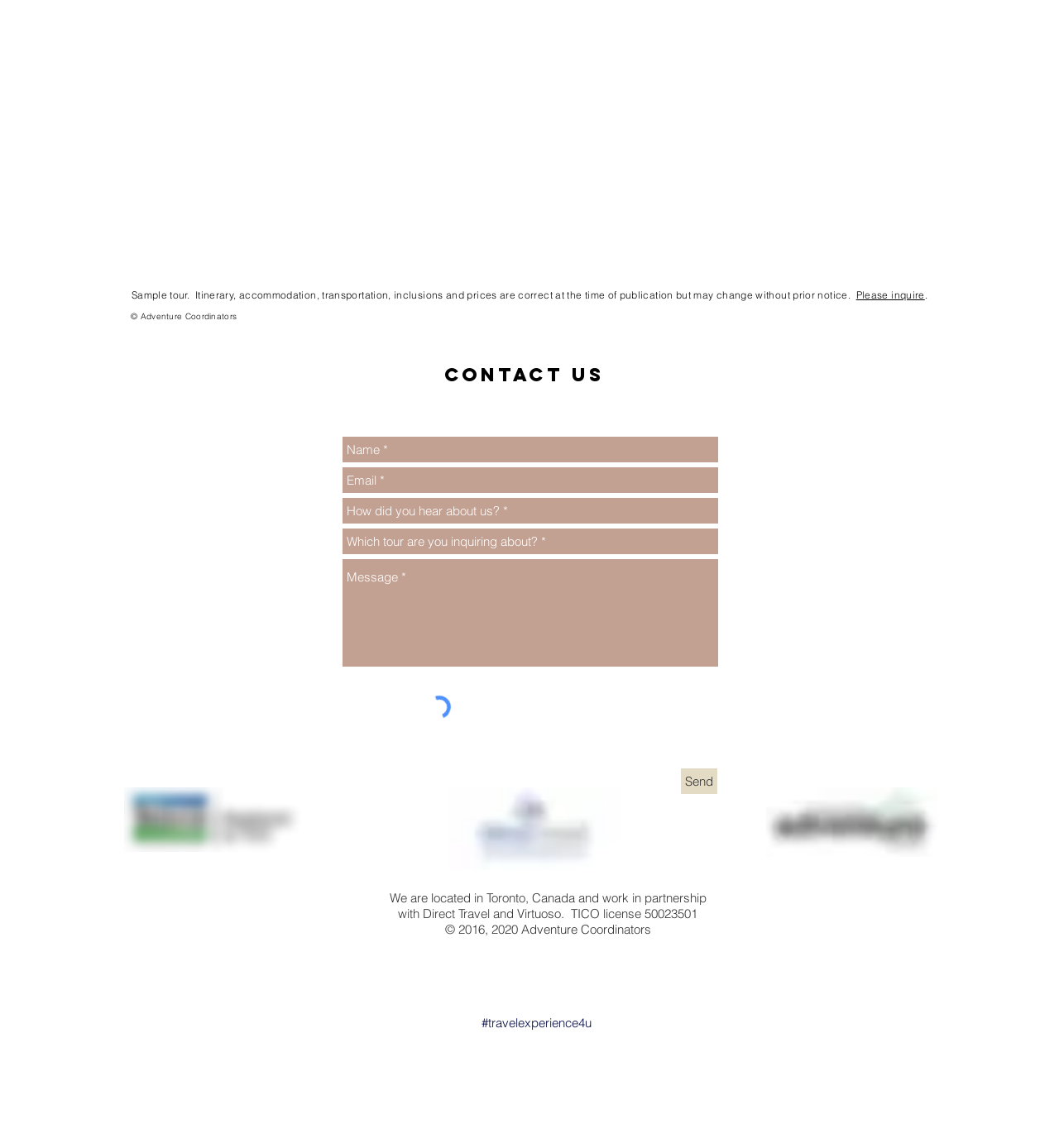Identify the bounding box coordinates of the clickable region necessary to fulfill the following instruction: "Enter your name". The bounding box coordinates should be four float numbers between 0 and 1, i.e., [left, top, right, bottom].

[0.323, 0.38, 0.678, 0.403]